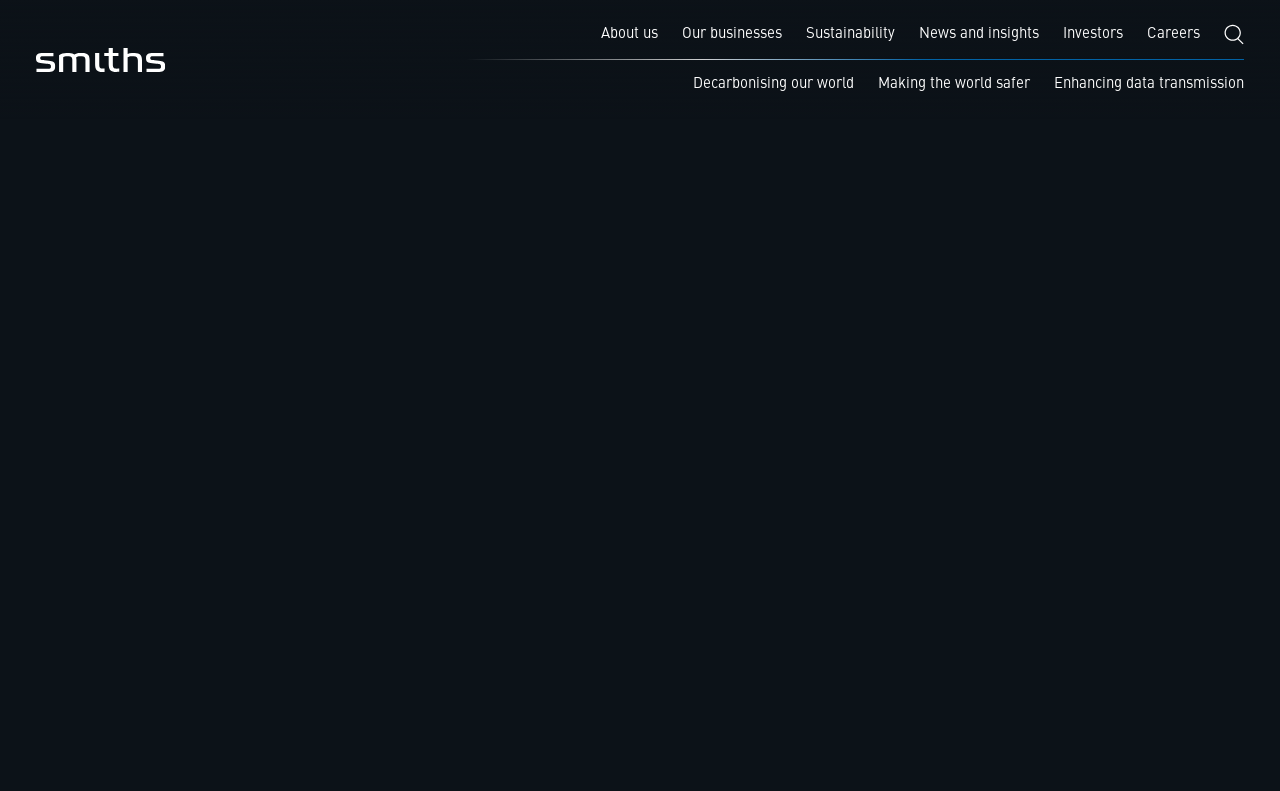Pinpoint the bounding box coordinates of the area that should be clicked to complete the following instruction: "View the company information". The coordinates must be given as four float numbers between 0 and 1, i.e., [left, top, right, bottom].

None